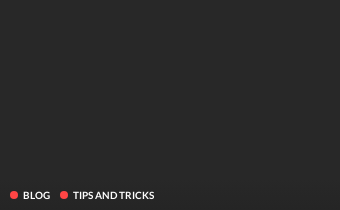Look at the image and answer the question in detail:
What is the color of the navigational buttons?

The caption highlights that the navigational buttons, 'BLOG' and 'TIPS AND TRICKS', are vibrant red in color, which draws the viewer's attention.